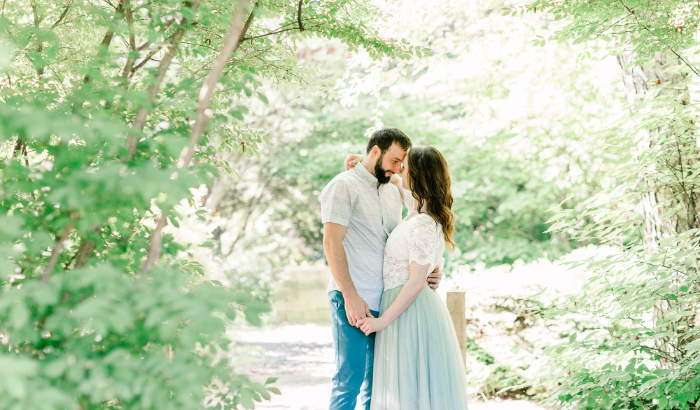Explain what is happening in the image with as much detail as possible.

In this enchanting engagement photo taken in Peoria, Illinois, a couple stands intimately close, sharing a tender moment amidst a serene, sunlit backdrop. The lush greenery frames them beautifully, hinting at the vibrant life of spring. The man, sporting a light-colored short-sleeve shirt and casual blue pants, gently leans towards the woman, who is dressed in a delicate lace top paired with a flowing light blue skirt. This harmonious scene captures the warmth of their connection, despite the sweltering summer heat they experienced during their session. The photograph reflects not only their love but also the joy of creating lasting memories in nature's embrace, making it a perfect representation of their special season of engagement.